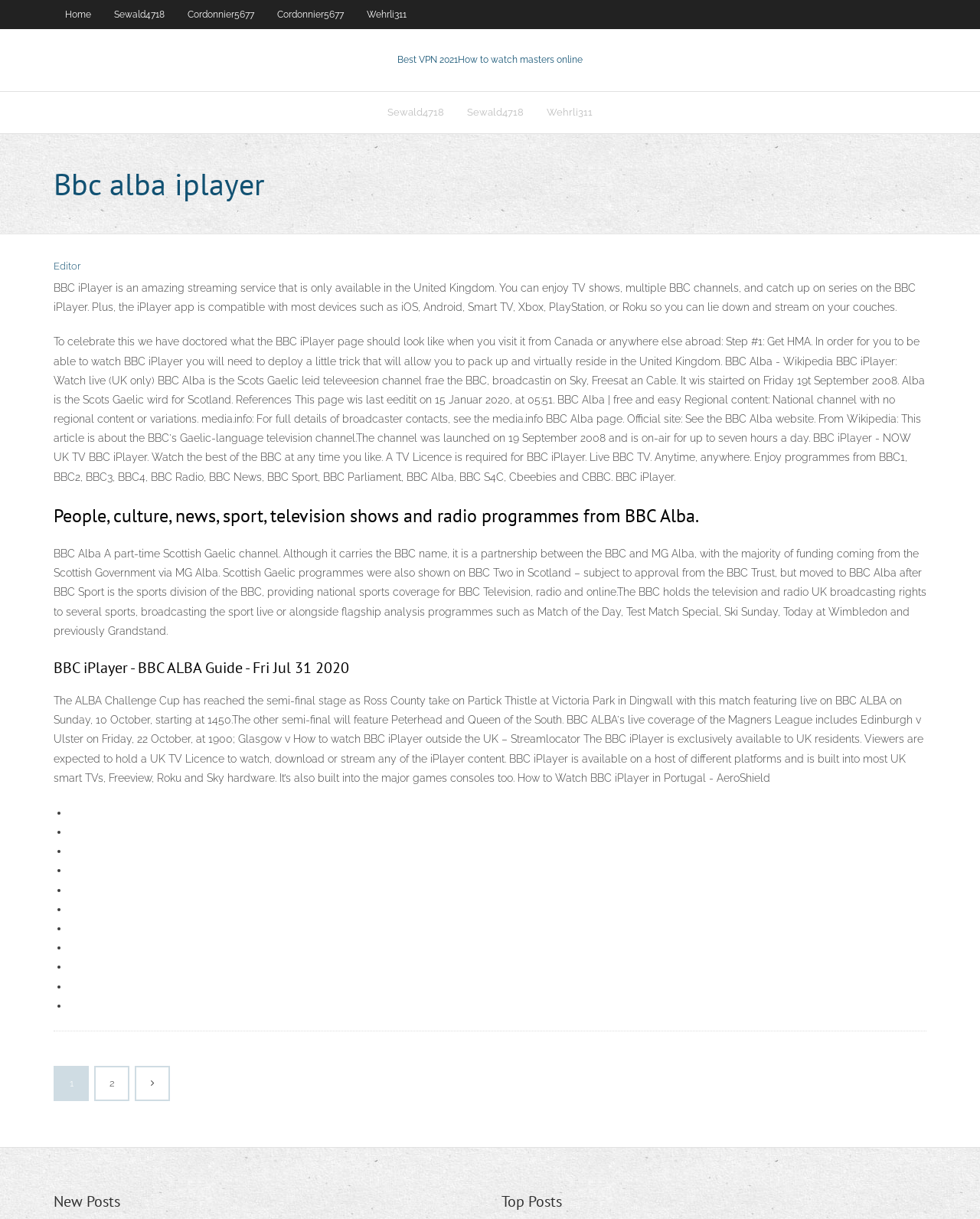Please determine the bounding box coordinates for the element that should be clicked to follow these instructions: "Click on the 'New Posts' heading".

[0.055, 0.976, 0.123, 0.995]